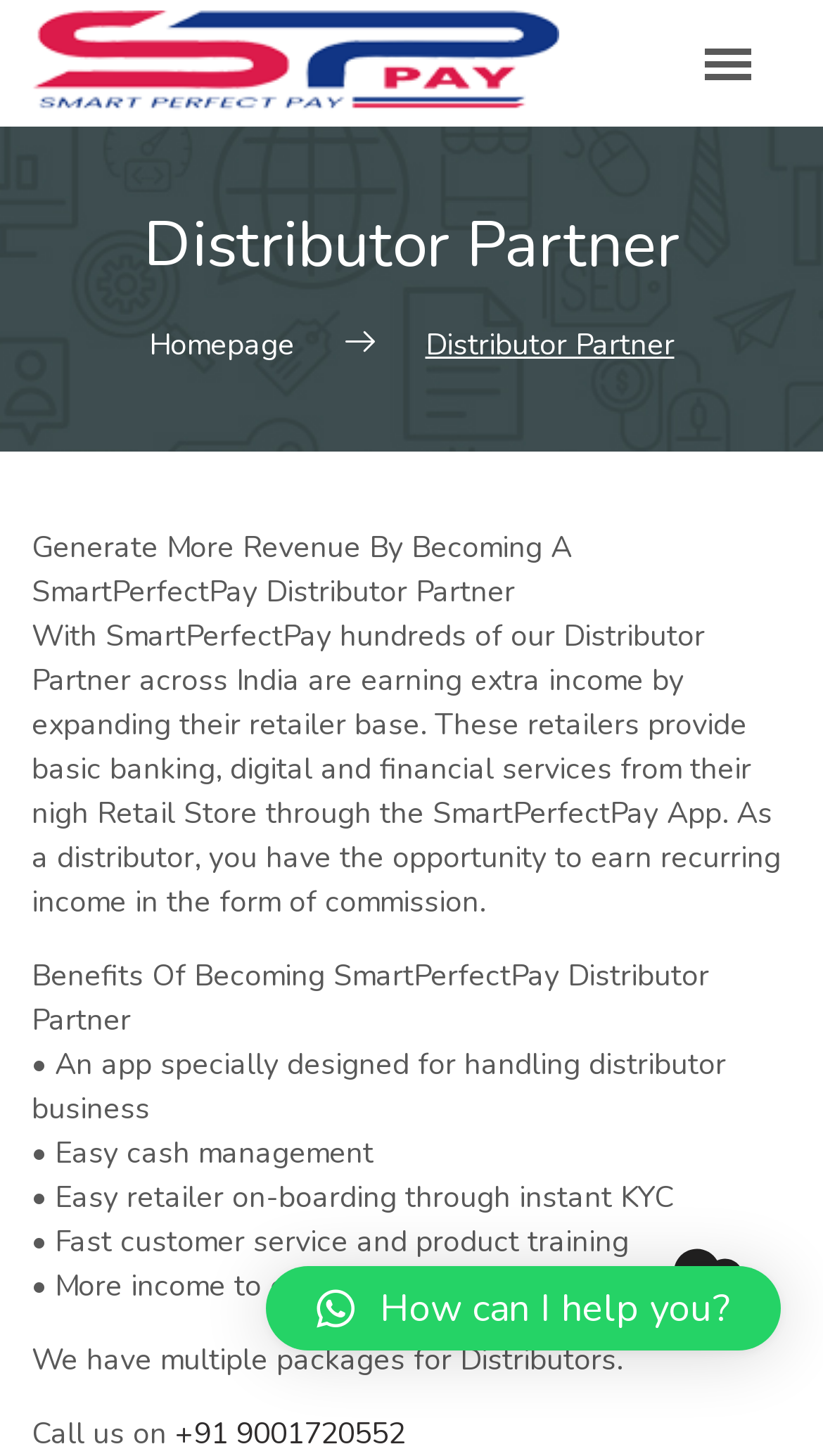Analyze the image and deliver a detailed answer to the question: What is the purpose of the SmartPerfectPay App?

According to the webpage, the SmartPerfectPay App is specially designed for handling distributor business, which suggests that it provides a platform for distributors to manage their business operations and activities.